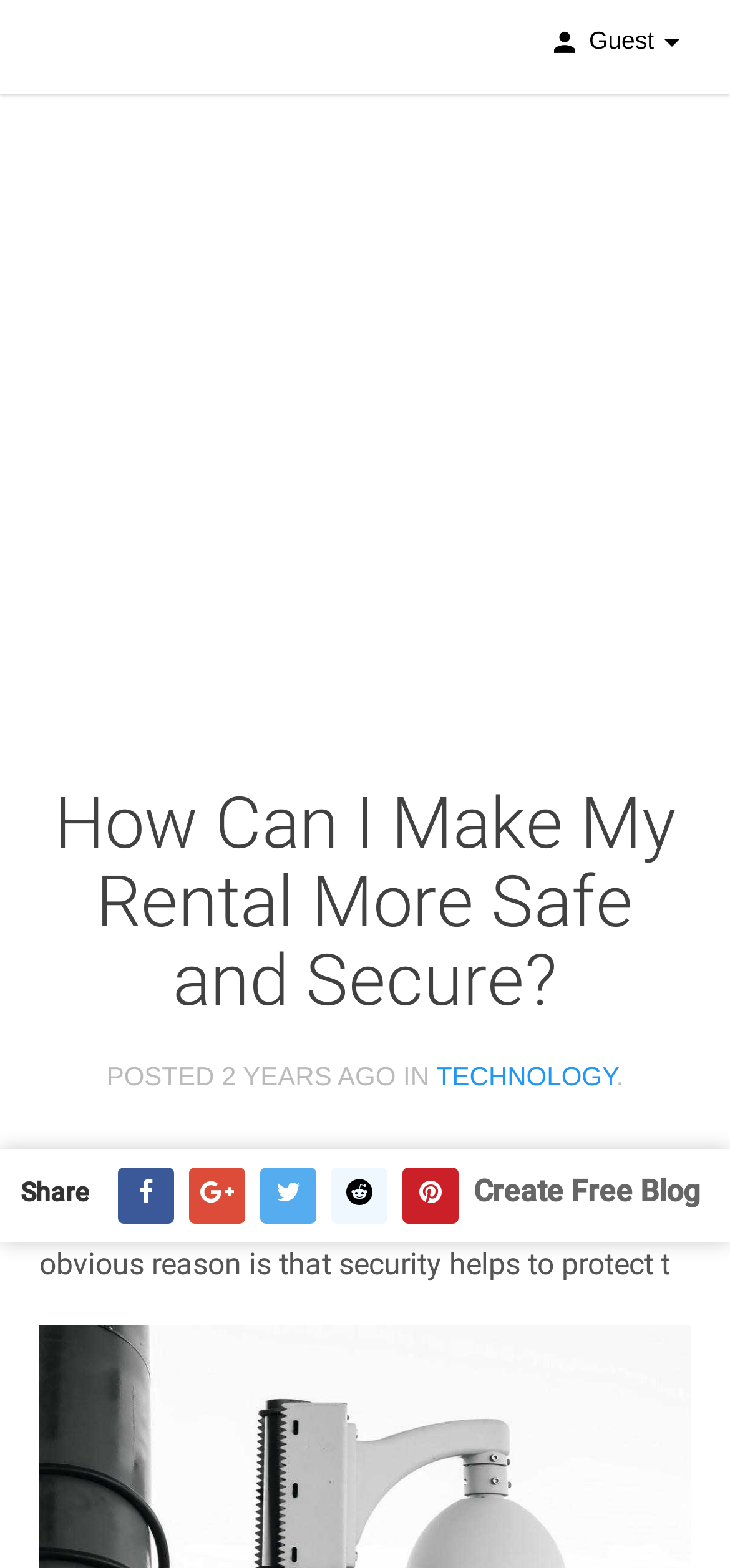Please find and report the primary heading text from the webpage.

How Can I Make My Rental More Safe and Secure?